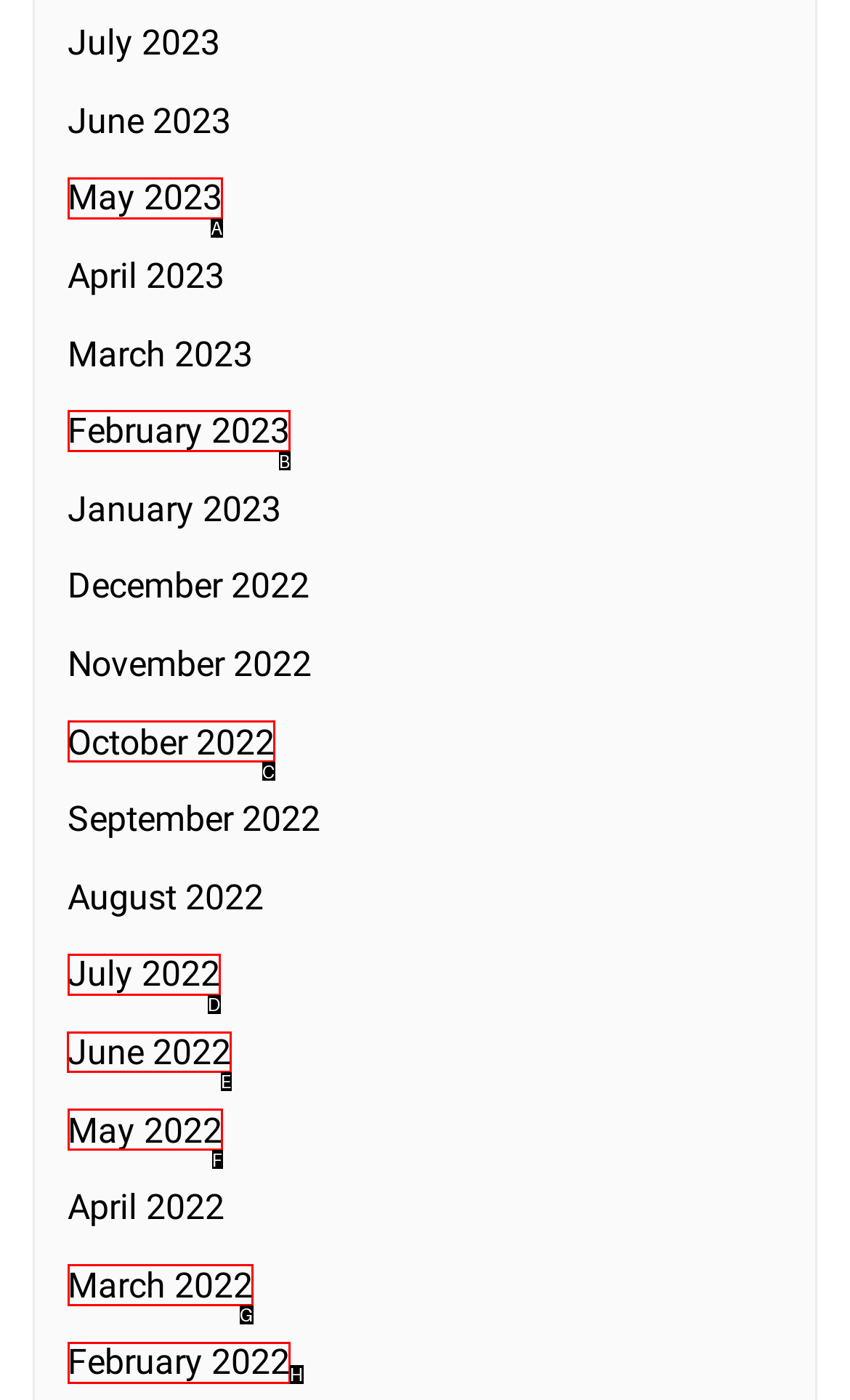Find the appropriate UI element to complete the task: Read about the alumni association's activities. Indicate your choice by providing the letter of the element.

None